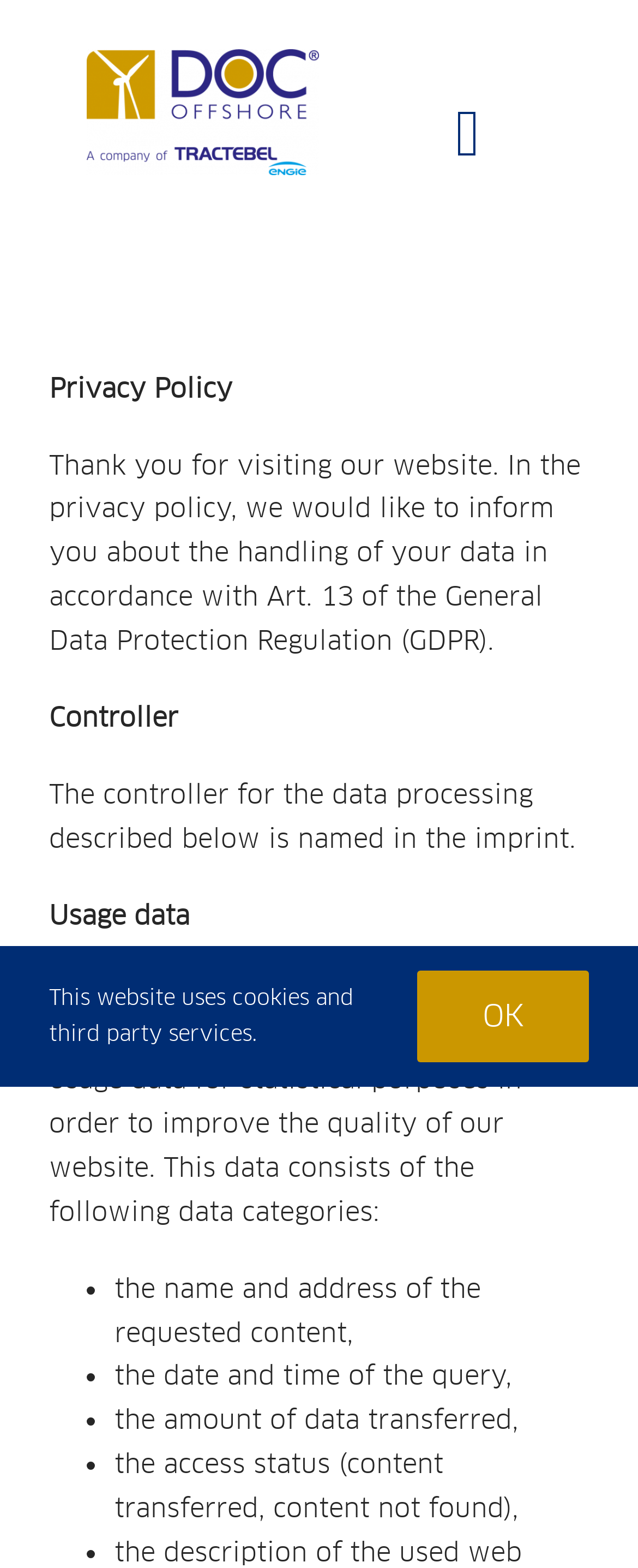Identify the bounding box coordinates of the clickable region to carry out the given instruction: "Click the 'OK' button".

[0.654, 0.619, 0.923, 0.677]